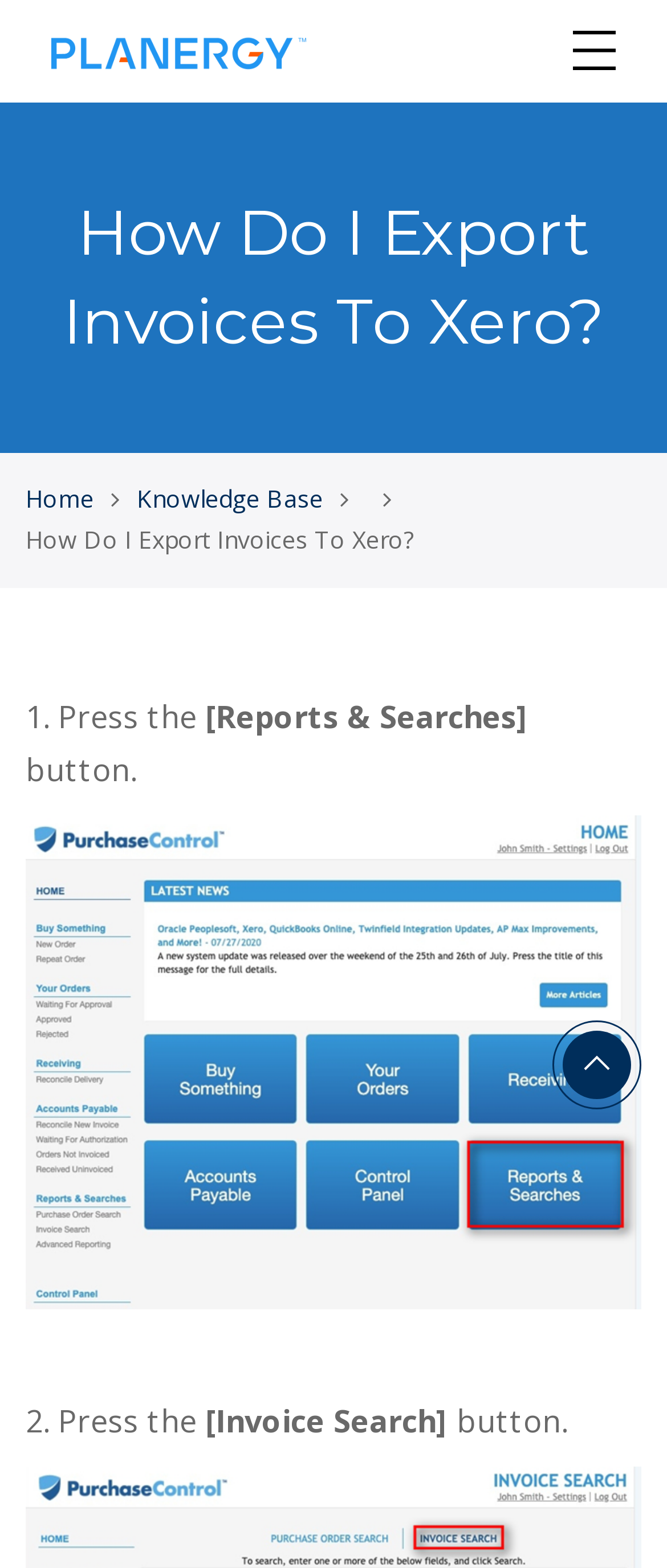Please give a succinct answer using a single word or phrase:
How many navigation links are available at the top of the page?

3